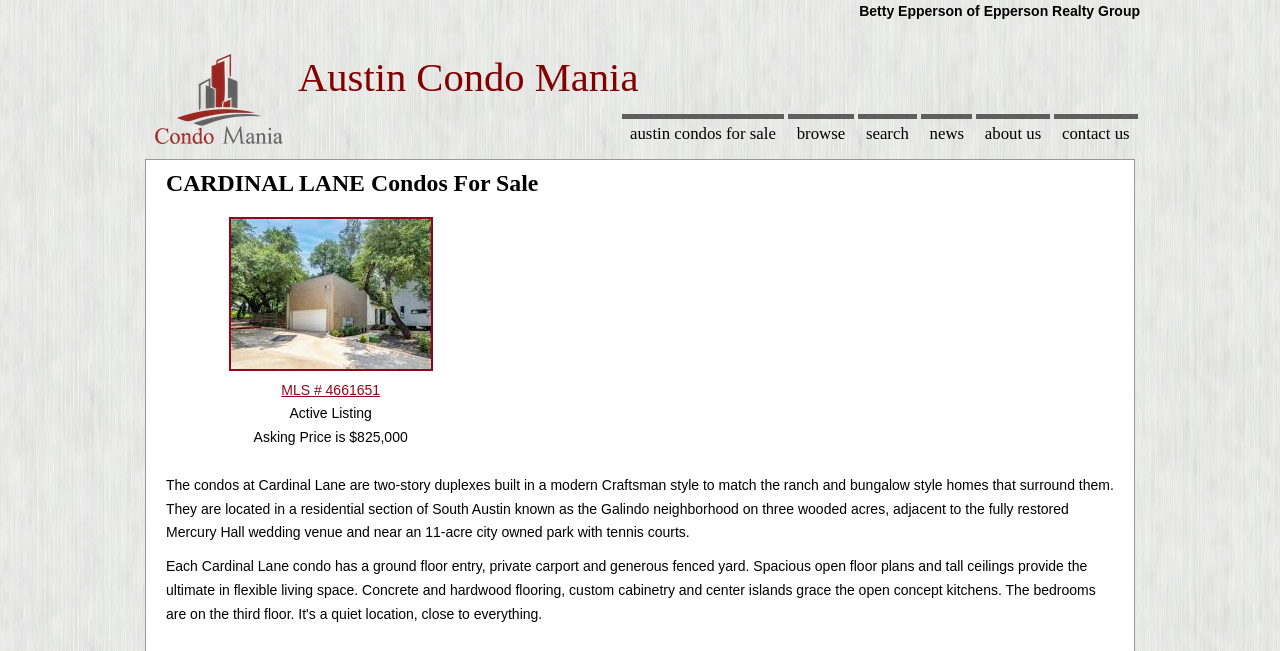Analyze the image and deliver a detailed answer to the question: What style are the condos at Cardinal Lane built in?

I found the answer by reading the static text element that describes the condos at Cardinal Lane, which says they are built in a modern Craftsman style to match the surrounding homes.